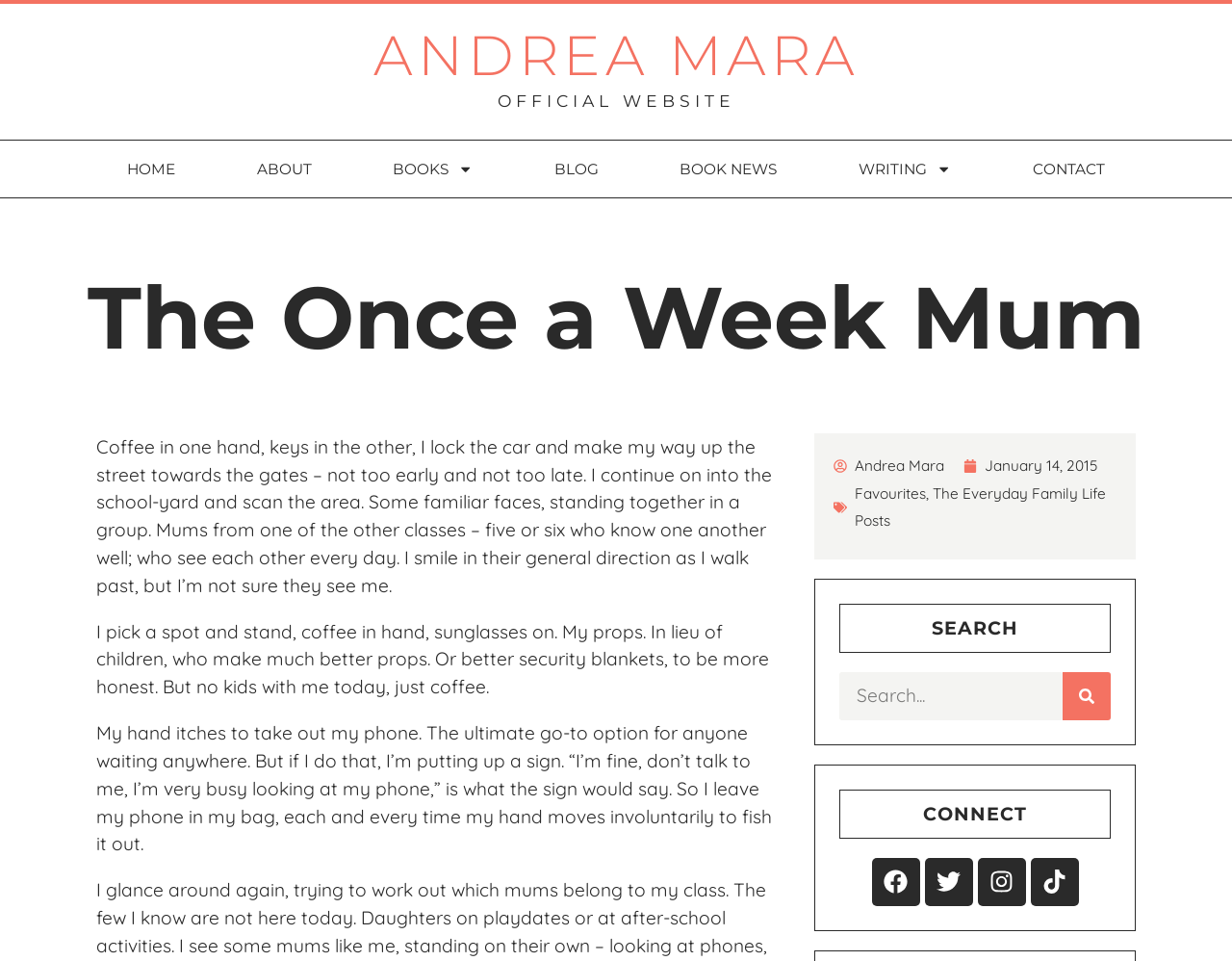Please identify the bounding box coordinates of the clickable region that I should interact with to perform the following instruction: "Check the 'CONTACT' page". The coordinates should be expressed as four float numbers between 0 and 1, i.e., [left, top, right, bottom].

[0.805, 0.147, 0.93, 0.206]